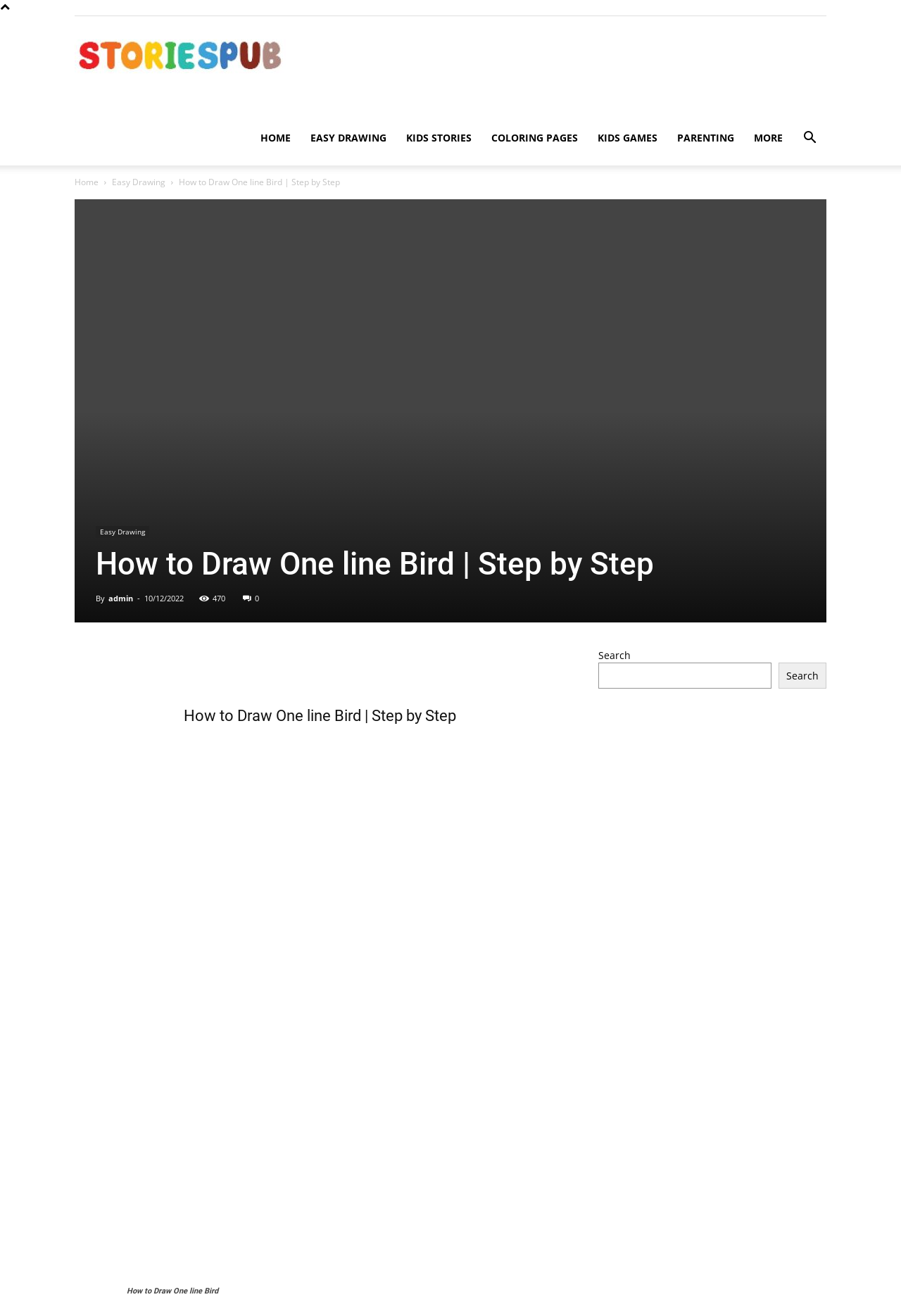Using the information shown in the image, answer the question with as much detail as possible: What is the name of the website?

The name of the website can be found in the top-left corner of the webpage, where it says 'Storiespub' in a link format.